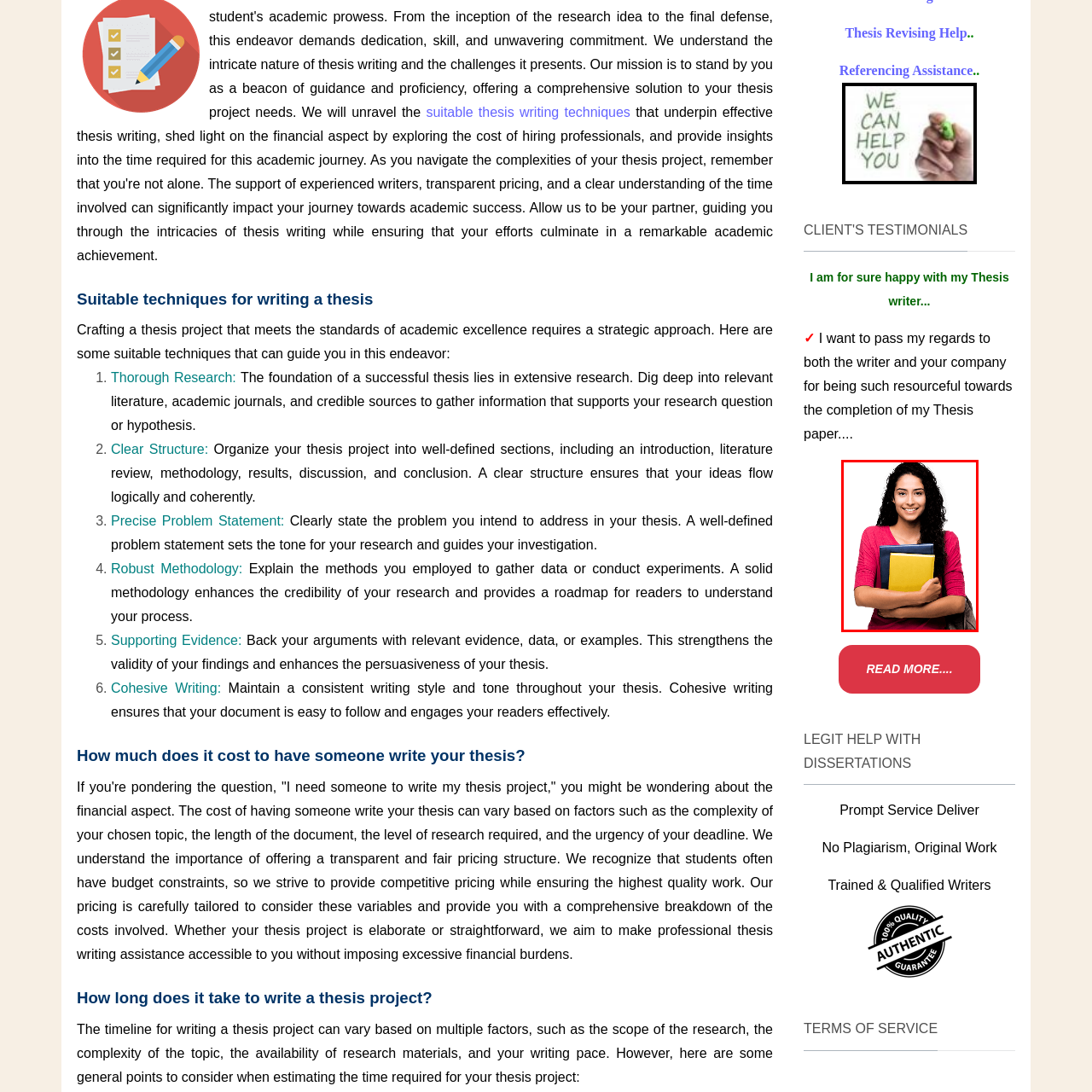What is the woman's facial expression?
Review the image highlighted by the red bounding box and respond with a brief answer in one word or phrase.

smiling warmly